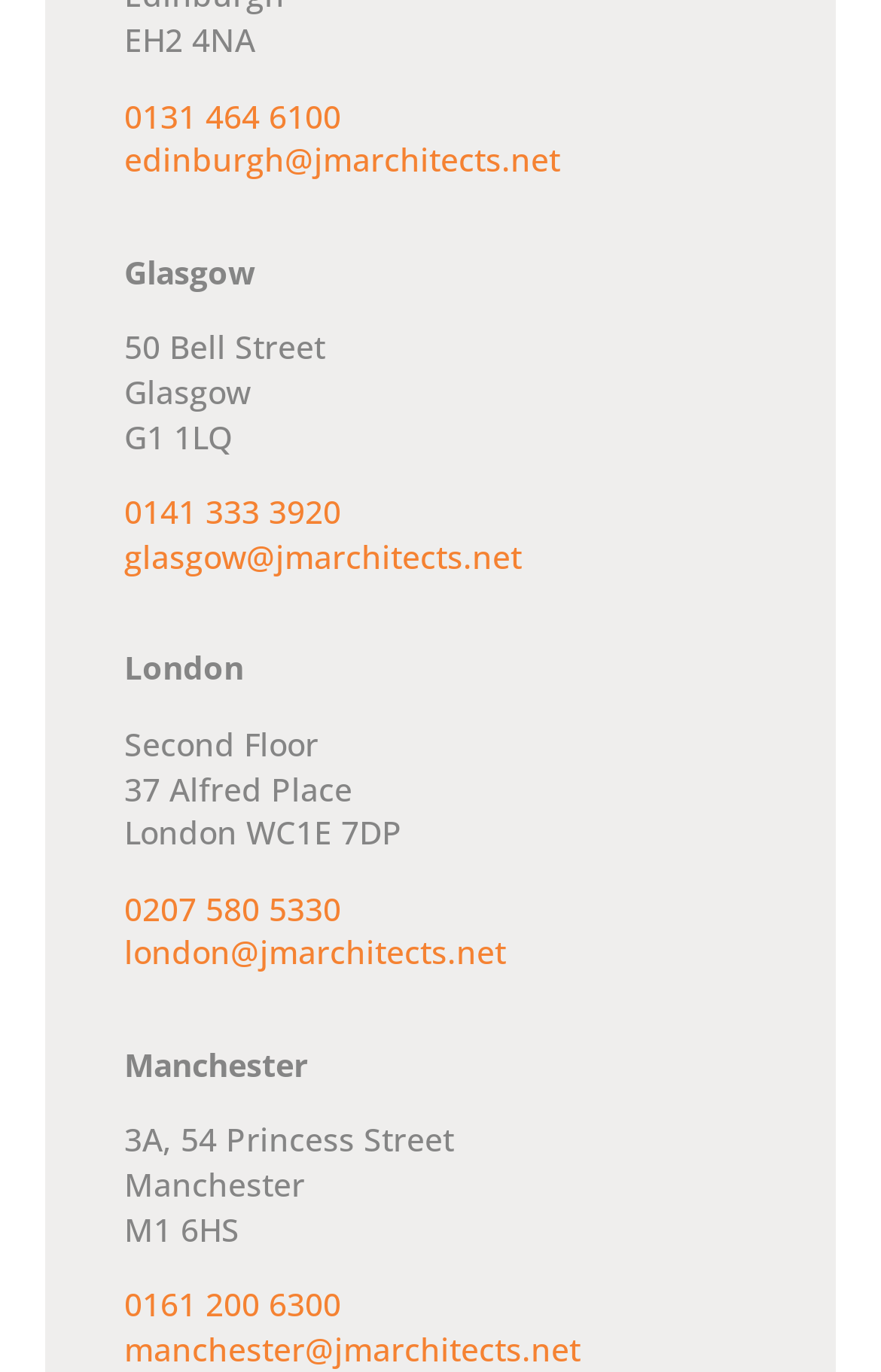What is the email address of the Manchester office?
Analyze the image and deliver a detailed answer to the question.

I found the email address of the Manchester office by examining the section of the webpage that lists the Manchester address. The email address is listed as manchester@jmarchitects.net.